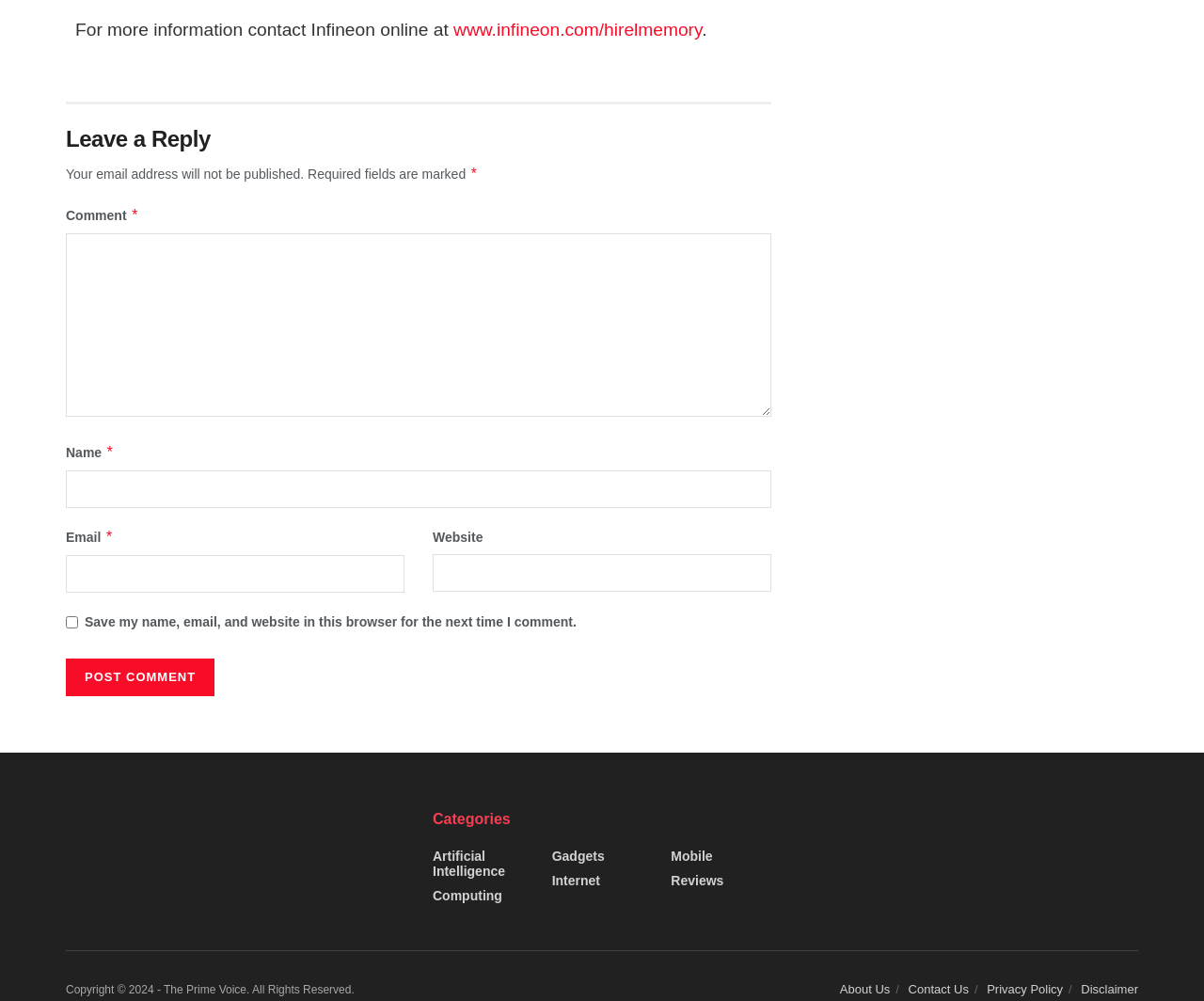Please determine the bounding box coordinates for the element with the description: "parent_node: Email * aria-describedby="email-notes" name="email"".

[0.055, 0.551, 0.336, 0.589]